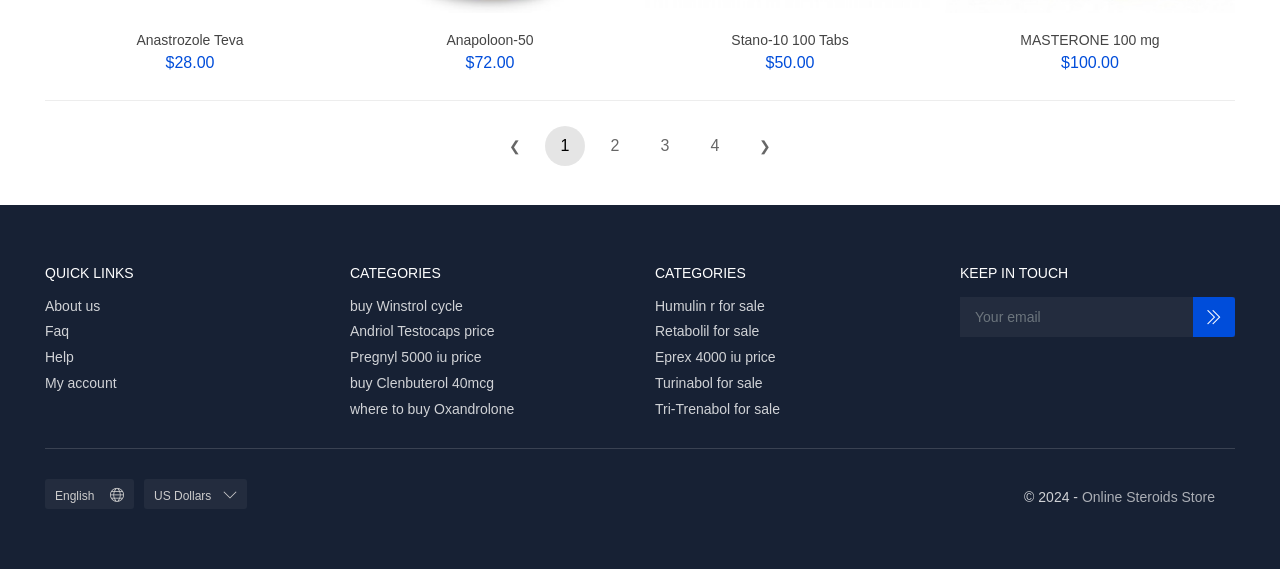What is the purpose of the textbox in the 'KEEP IN TOUCH' section?
Use the screenshot to answer the question with a single word or phrase.

To enter email